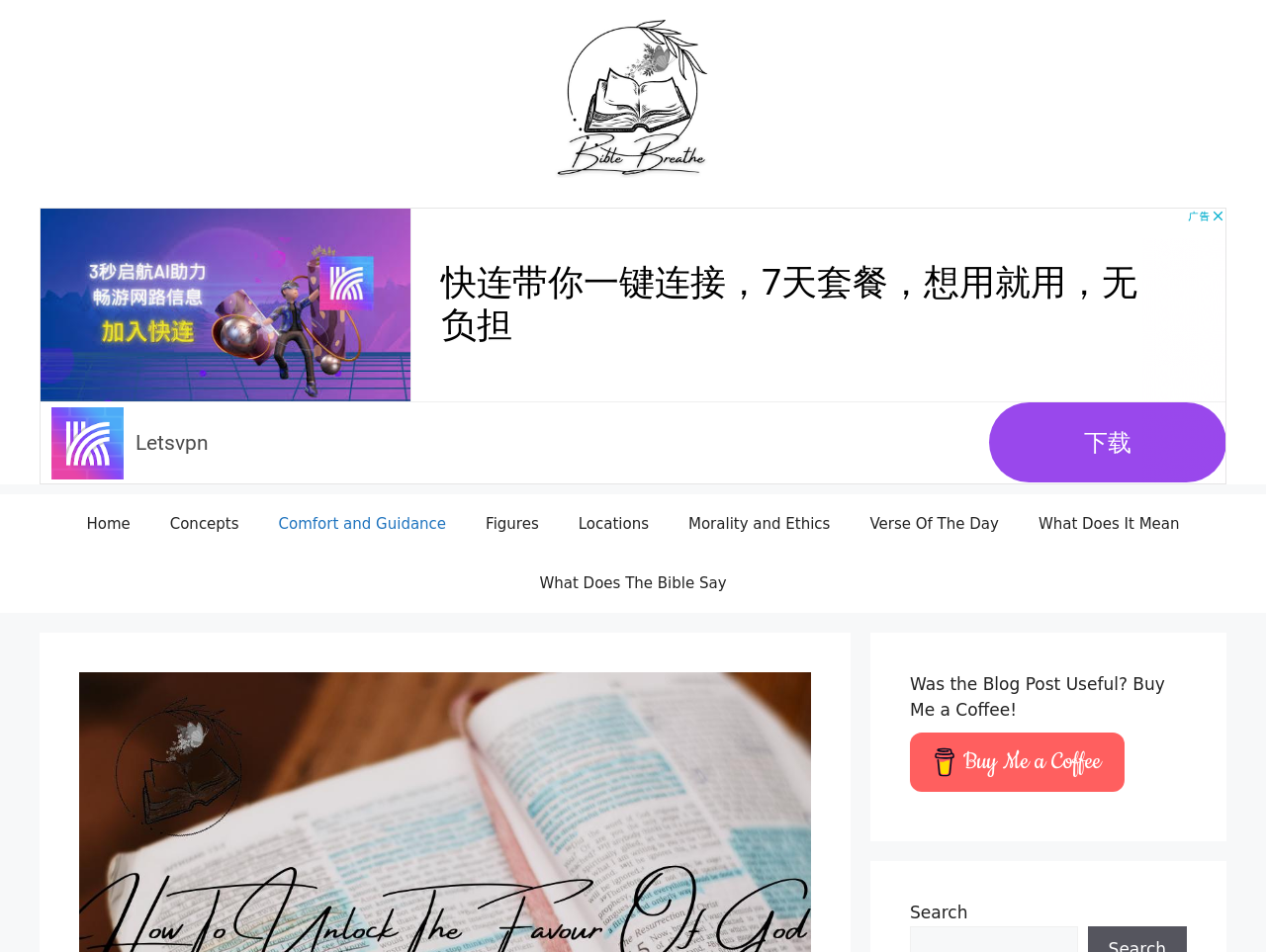Could you highlight the region that needs to be clicked to execute the instruction: "search"?

[0.719, 0.948, 0.764, 0.969]